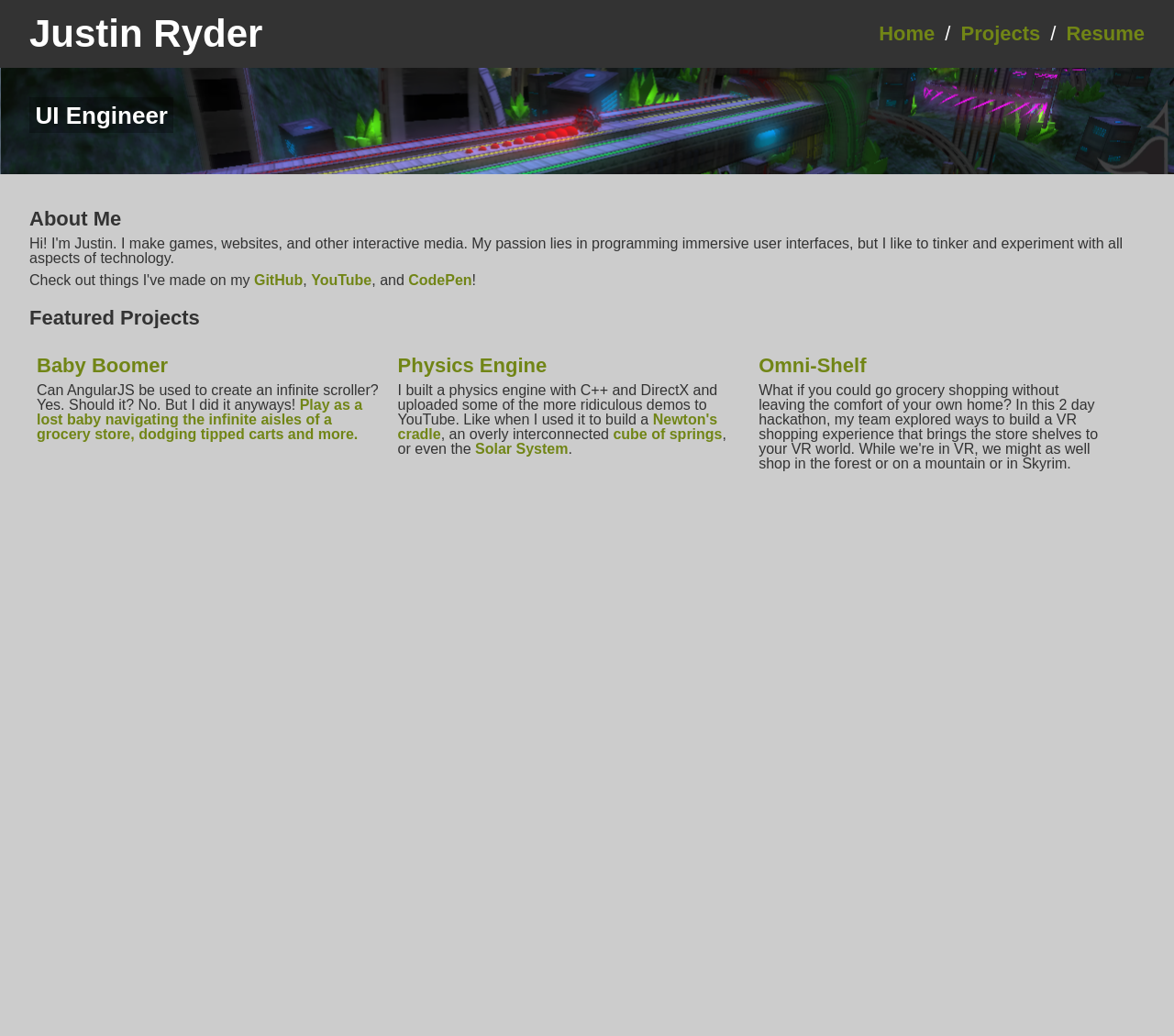What is the theme of the 'Baby Boomer' project?
Please answer the question with a detailed and comprehensive explanation.

The 'Baby Boomer' project is about creating an infinite scroller using AngularJS, and the project description mentions playing as a lost baby navigating the infinite aisles of a grocery store.